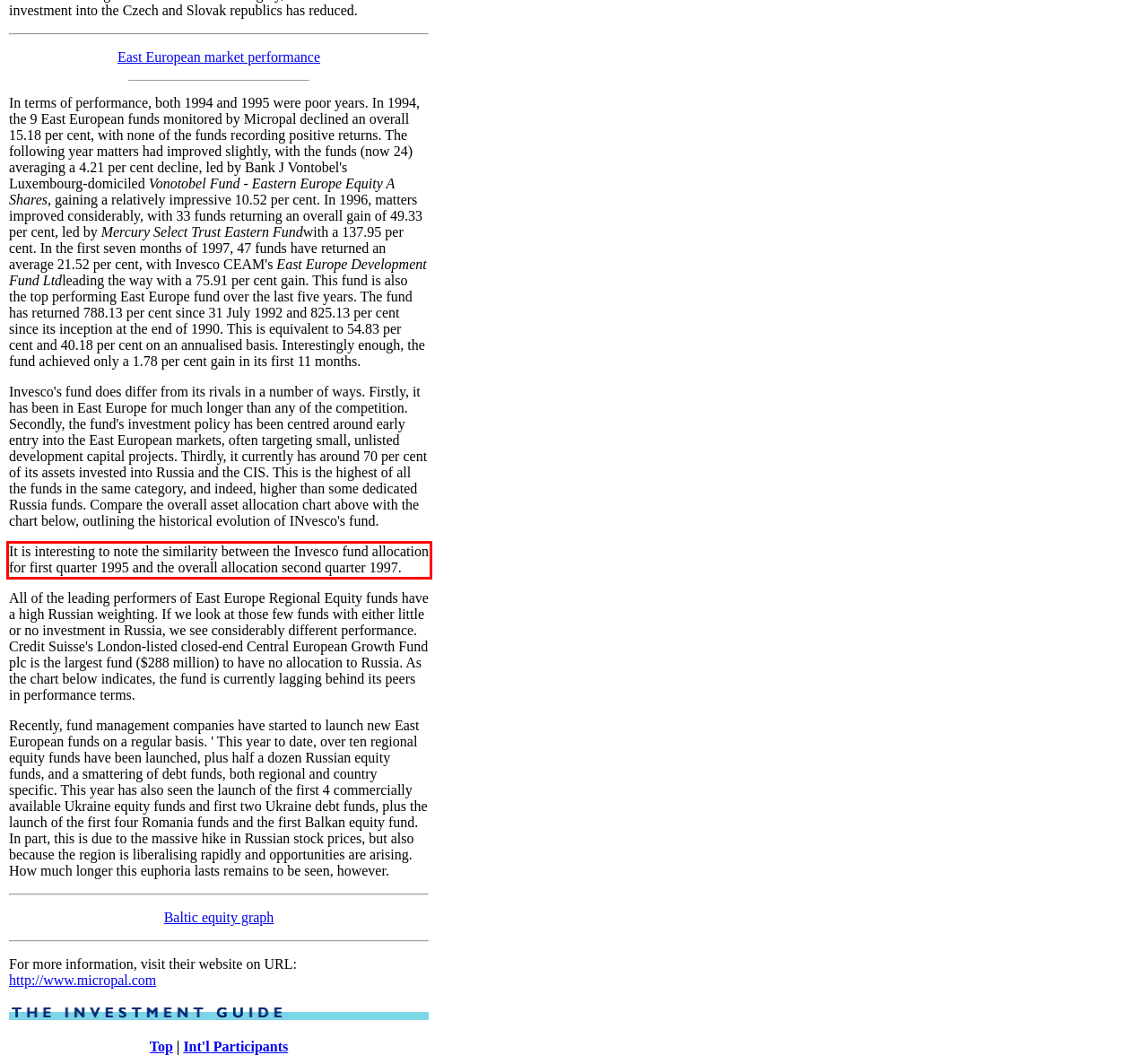You have a screenshot of a webpage where a UI element is enclosed in a red rectangle. Perform OCR to capture the text inside this red rectangle.

It is interesting to note the similarity between the Invesco fund allocation for first quarter 1995 and the overall allocation second quarter 1997.